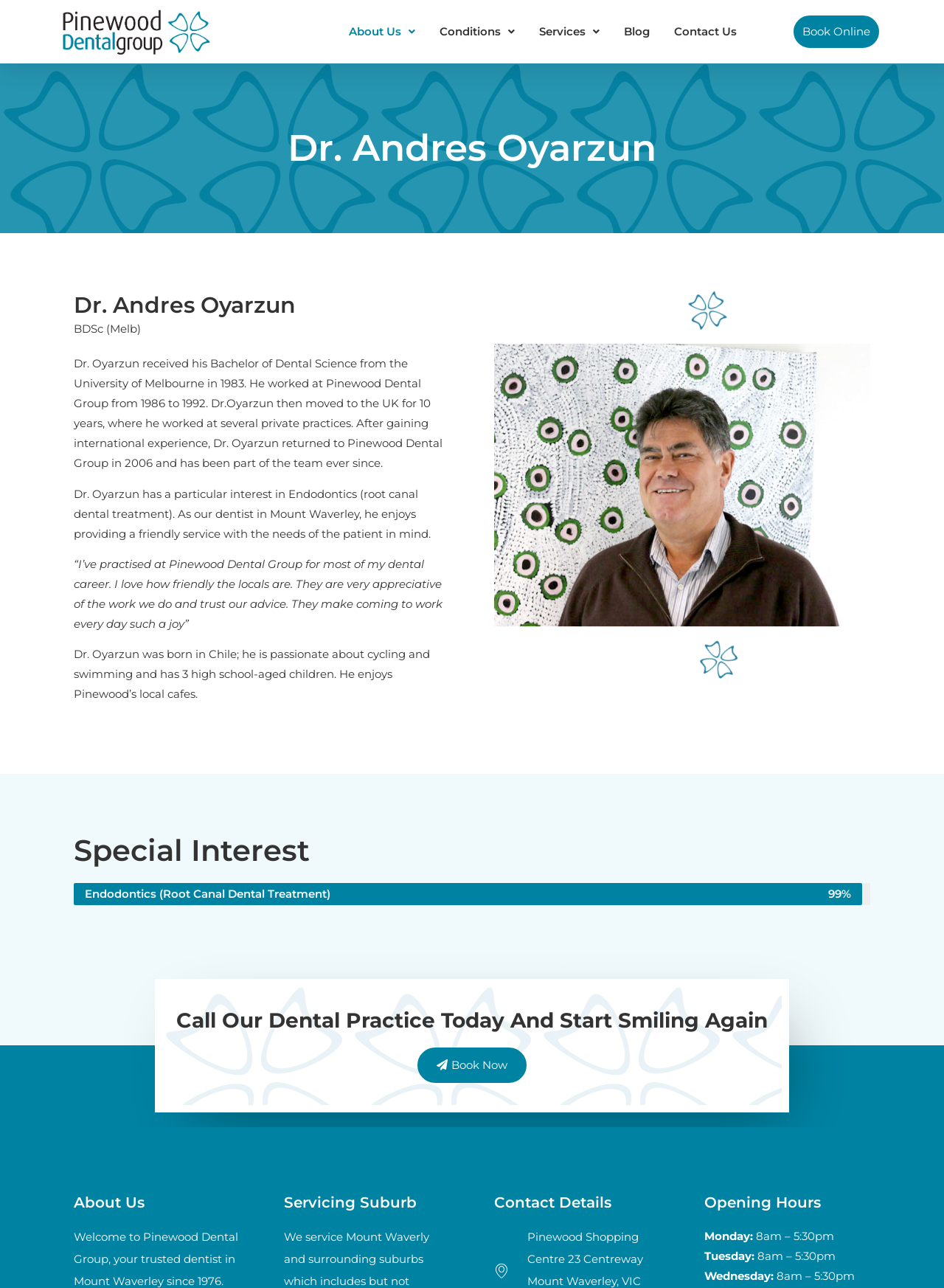Determine the bounding box coordinates of the UI element described below. Use the format (top-left x, top-left y, bottom-right x, bottom-right y) with floating point numbers between 0 and 1: Book Online

[0.841, 0.012, 0.932, 0.037]